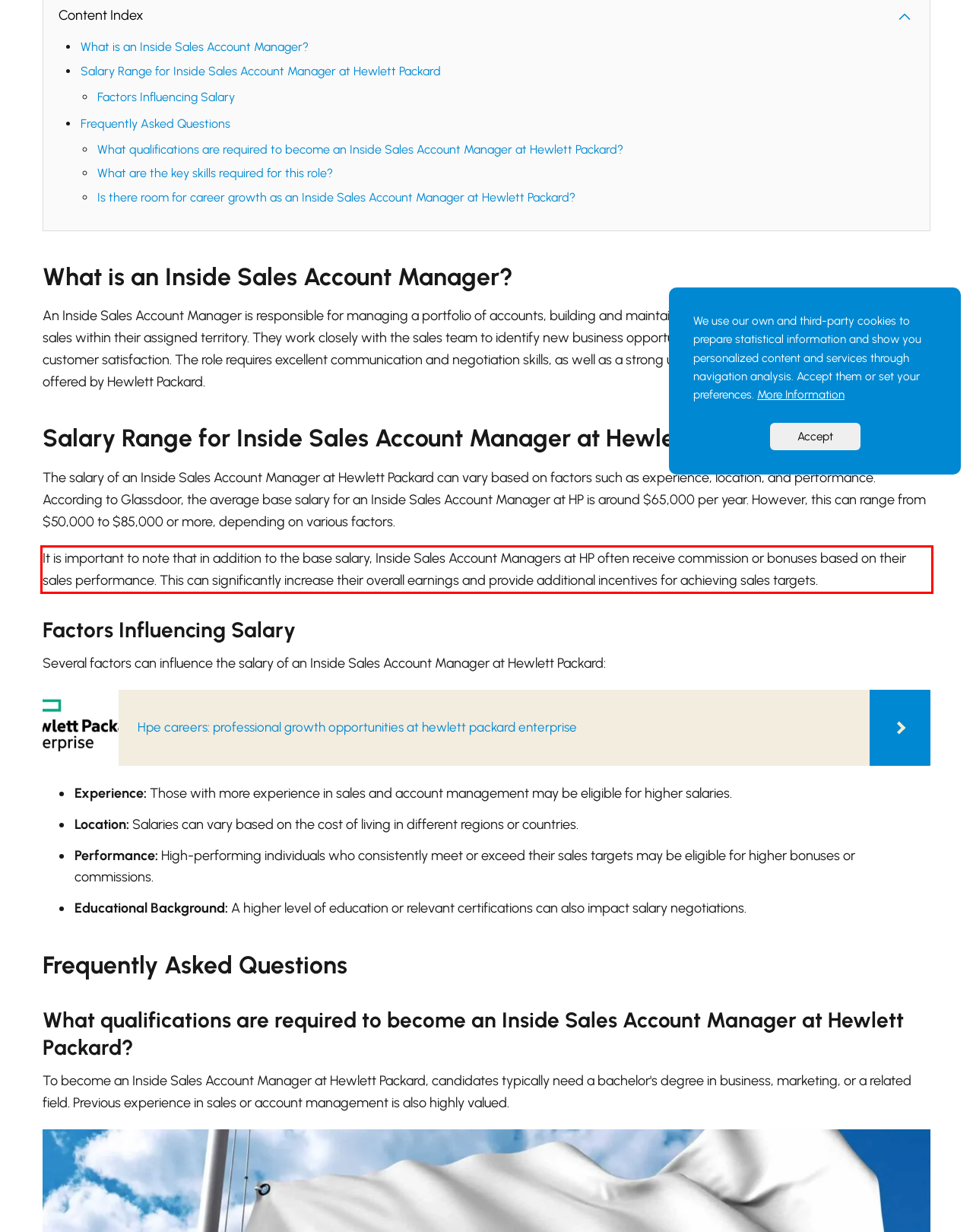Identify and transcribe the text content enclosed by the red bounding box in the given screenshot.

It is important to note that in addition to the base salary, Inside Sales Account Managers at HP often receive commission or bonuses based on their sales performance. This can significantly increase their overall earnings and provide additional incentives for achieving sales targets.